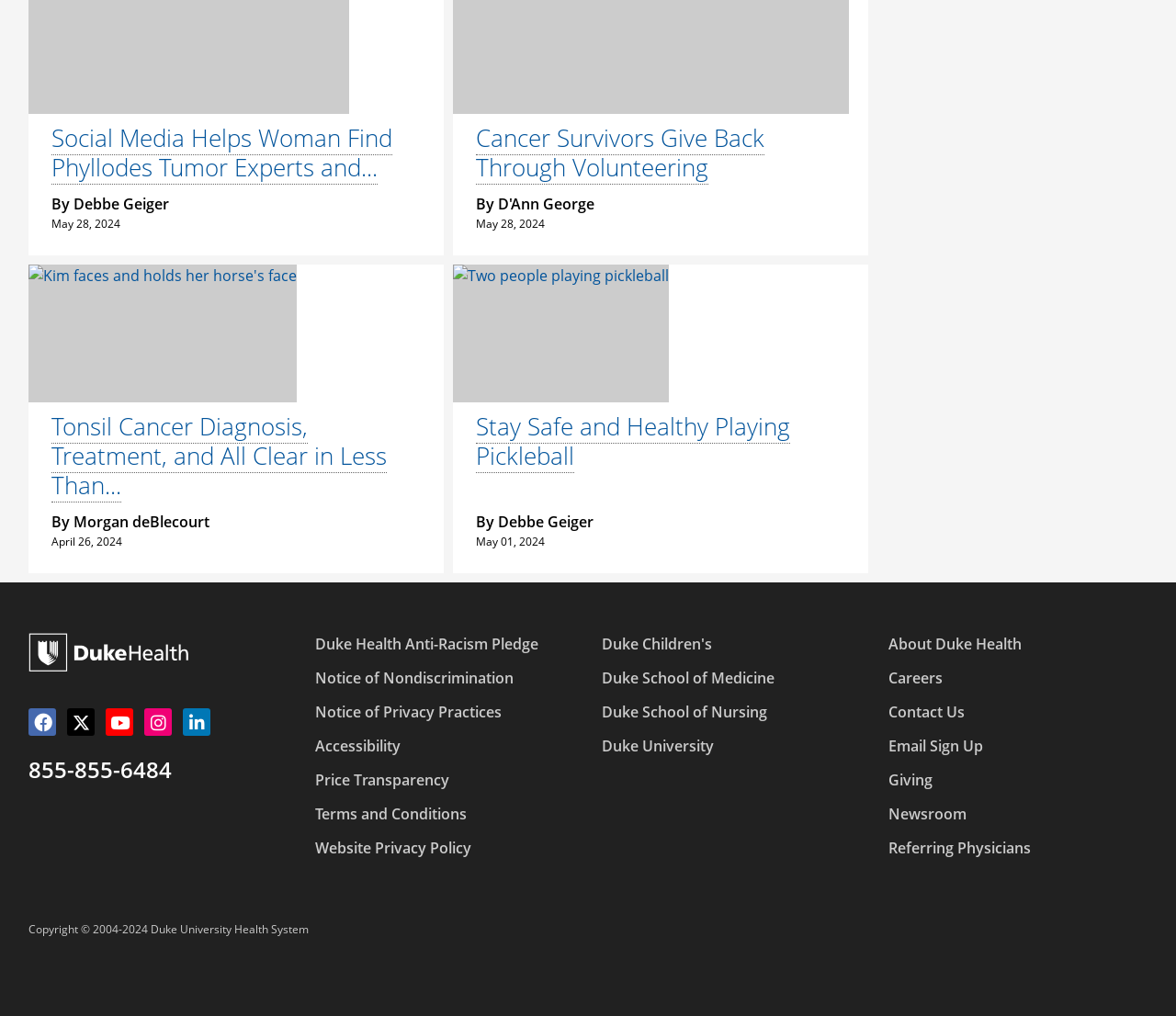Please identify the bounding box coordinates of where to click in order to follow the instruction: "Visit the Duke Health Home Page".

[0.024, 0.623, 0.161, 0.661]